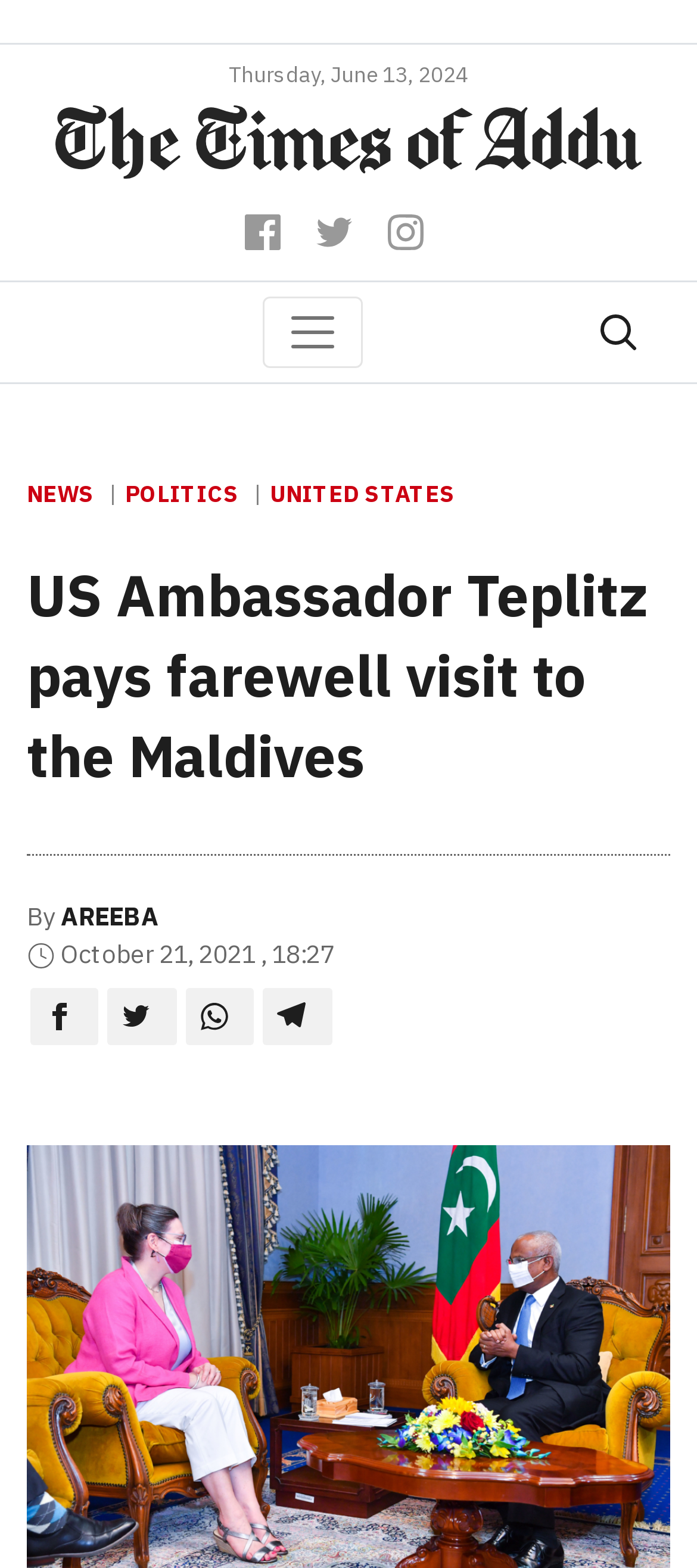Locate the UI element described by Areeba and provide its bounding box coordinates. Use the format (top-left x, top-left y, bottom-right x, bottom-right y) with all values as floating point numbers between 0 and 1.

[0.087, 0.574, 0.228, 0.594]